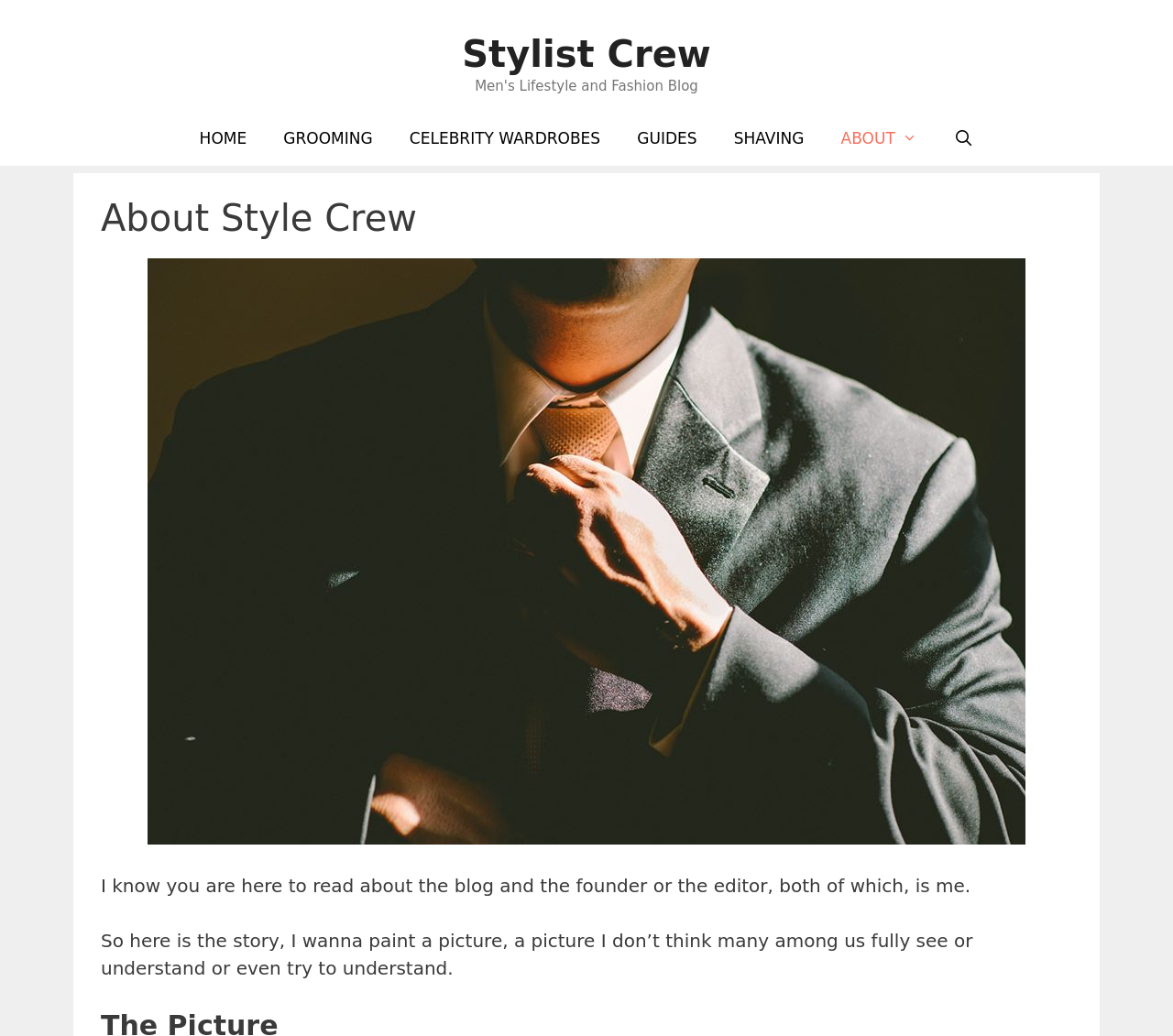Extract the main title from the webpage and generate its text.

About Style Crew